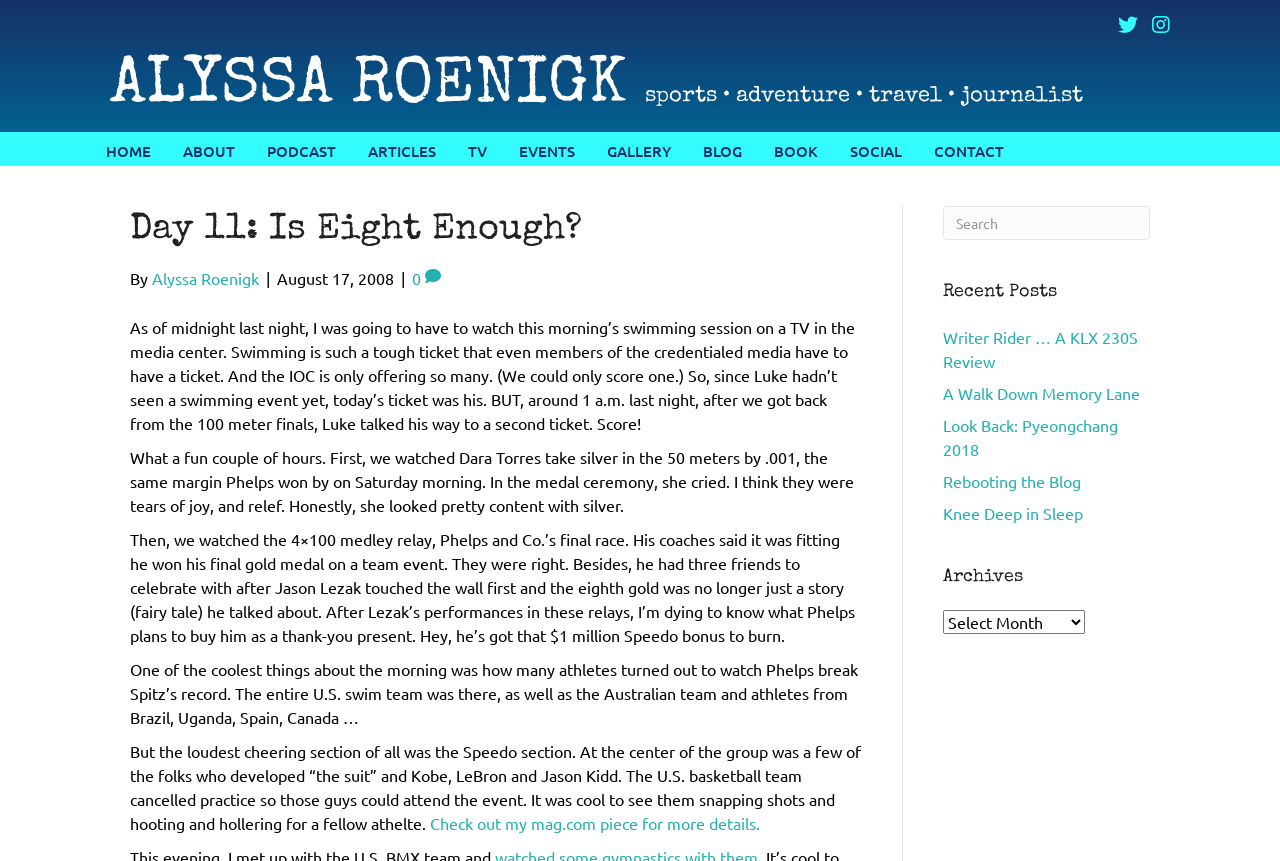Who was present at the Speedo section during the event?
Please give a detailed and thorough answer to the question, covering all relevant points.

According to the text, the Speedo section had a few folks who developed 'the suit' and also Kobe, LeBron, and Jason Kidd from the U.S. basketball team, who cancelled practice to attend the event.